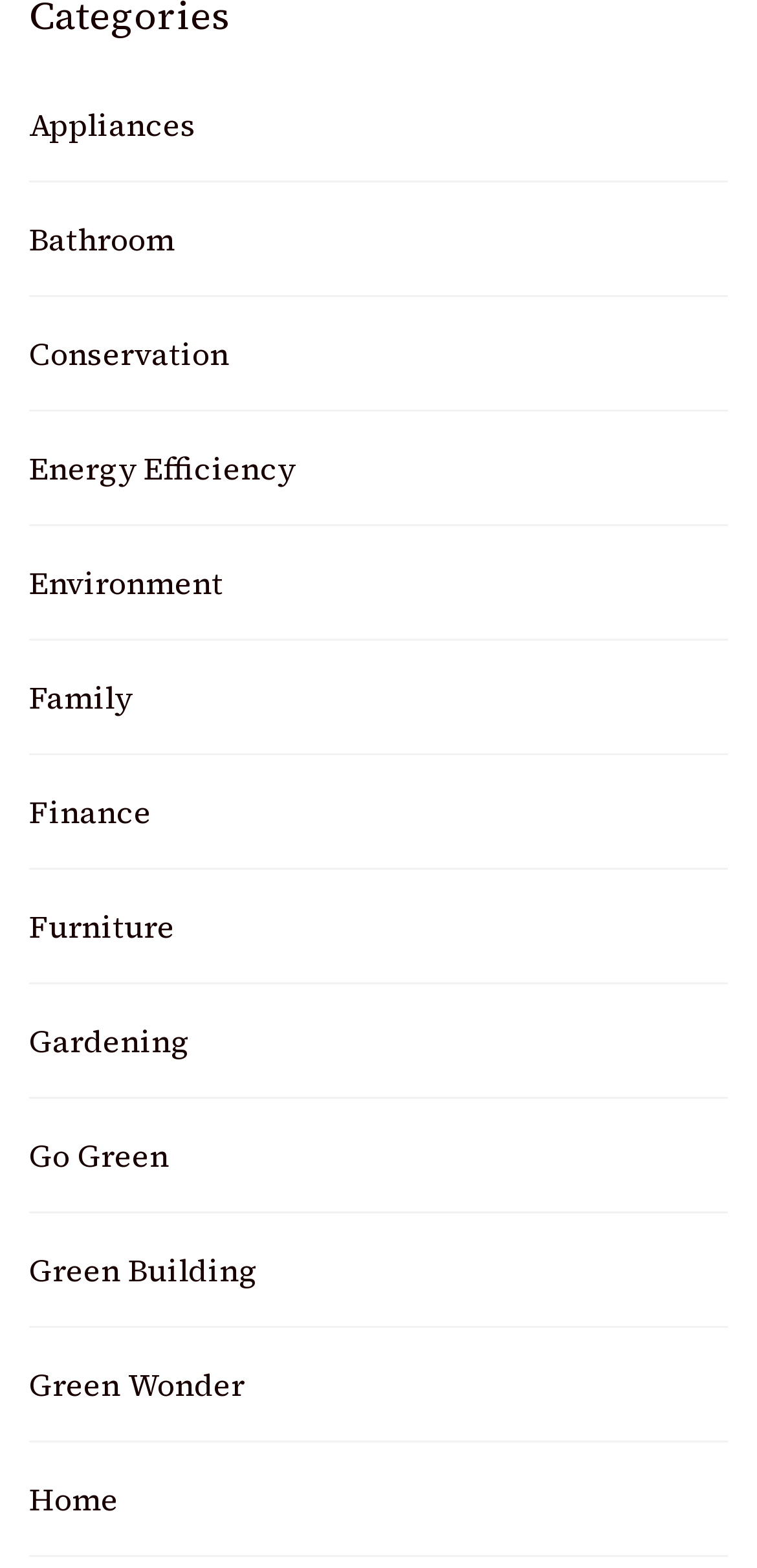How many categories have the word 'Green' in their name?
Please give a detailed and elaborate explanation in response to the question.

I examined the list of categories on the webpage and found that there are two categories with the word 'Green' in their name: 'Go Green' and 'Green Building'.